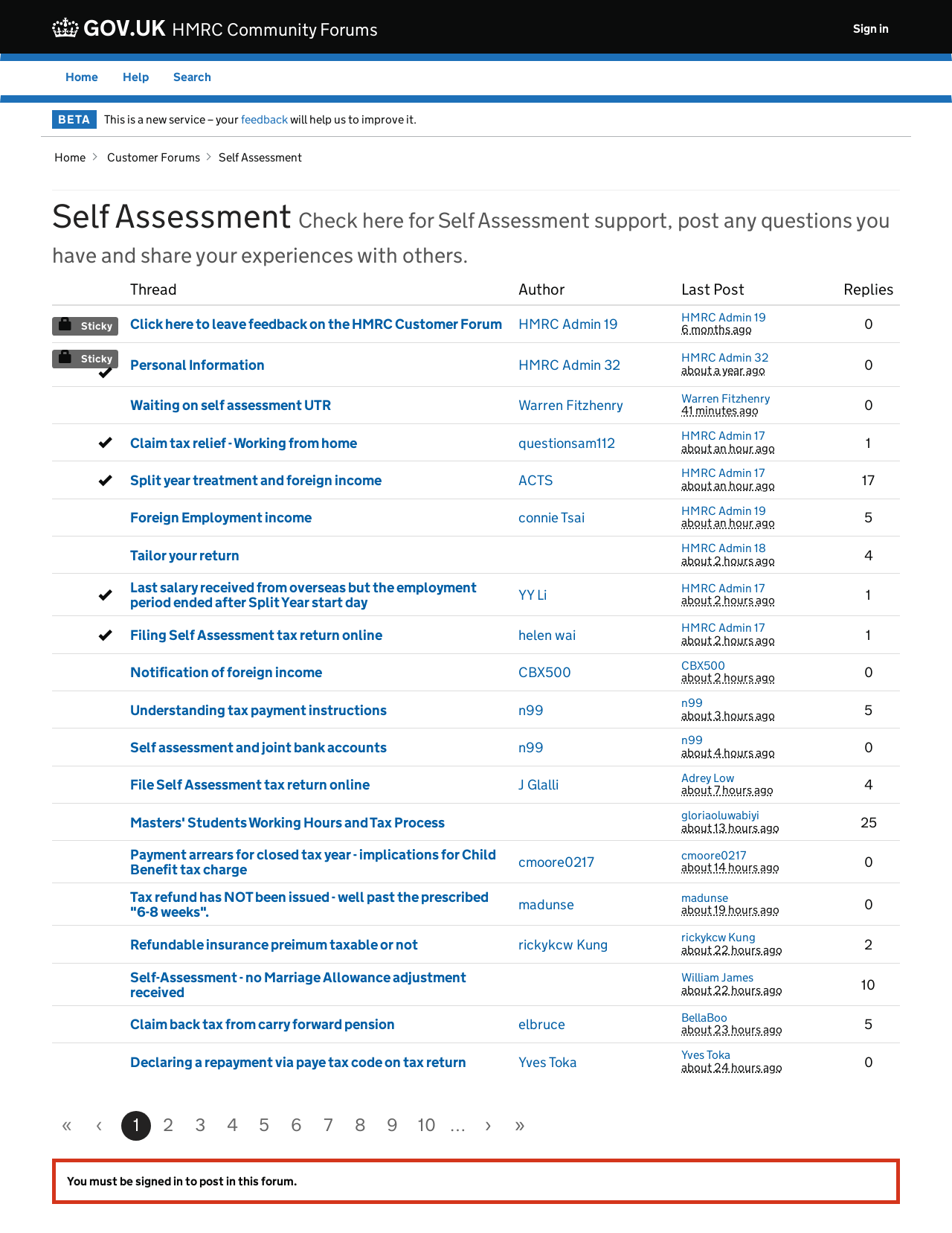What is the main heading displayed on the webpage? Please provide the text.

Self Assessment Check here for Self Assessment support, post any questions you have and share your experiences with others.